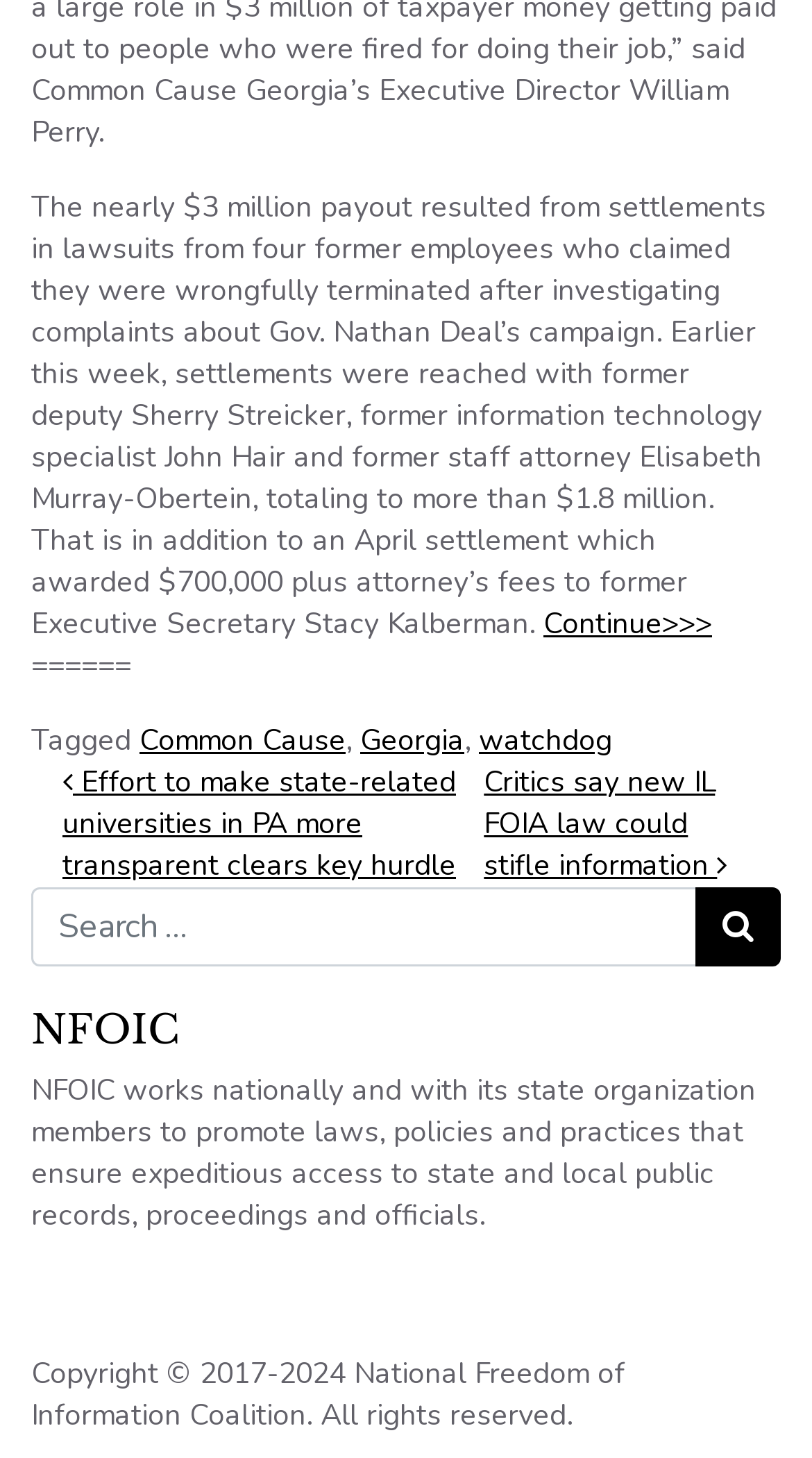Respond to the question below with a single word or phrase: What is the function of the search box?

Search for articles